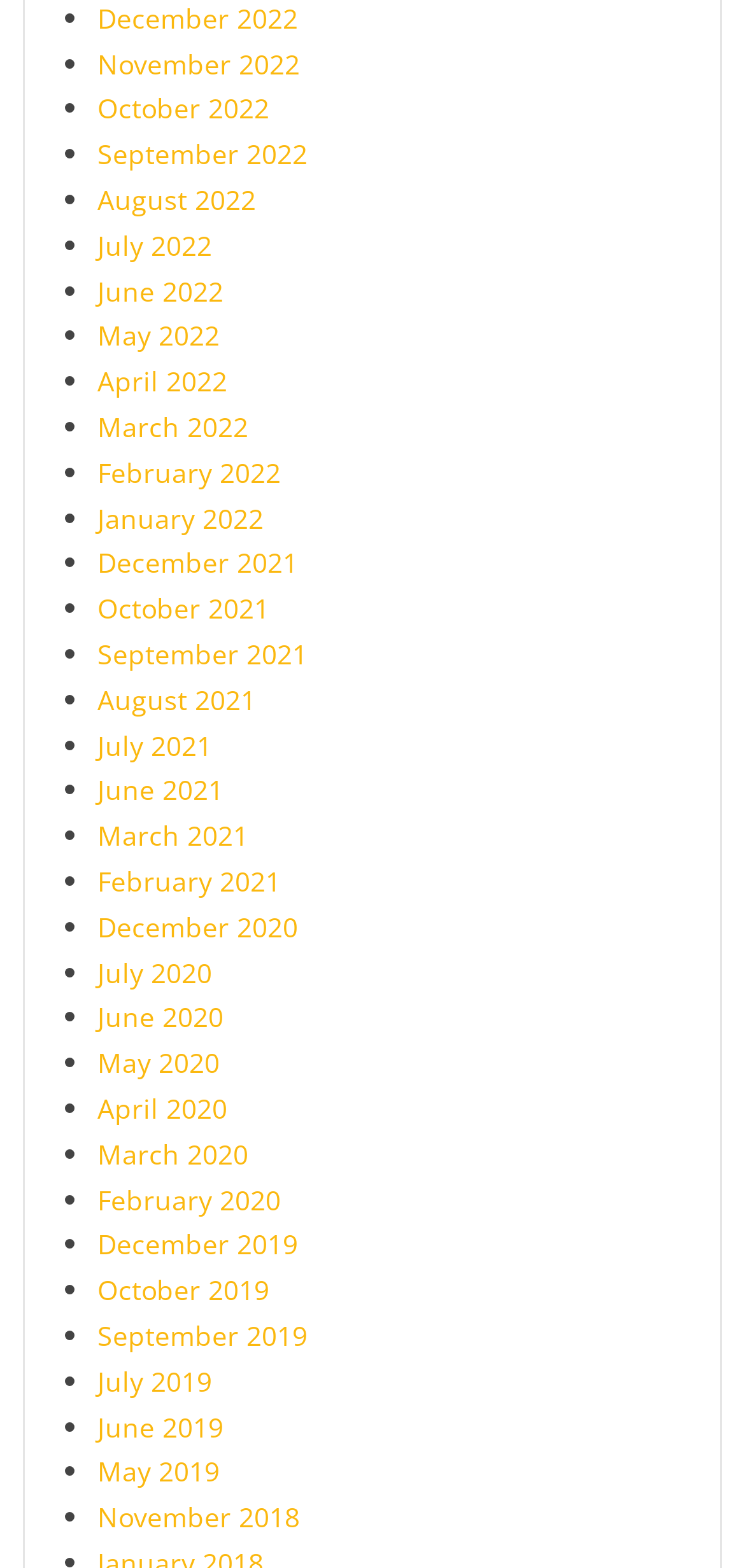Please determine the bounding box coordinates of the clickable area required to carry out the following instruction: "View October 2021". The coordinates must be four float numbers between 0 and 1, represented as [left, top, right, bottom].

[0.131, 0.376, 0.362, 0.4]